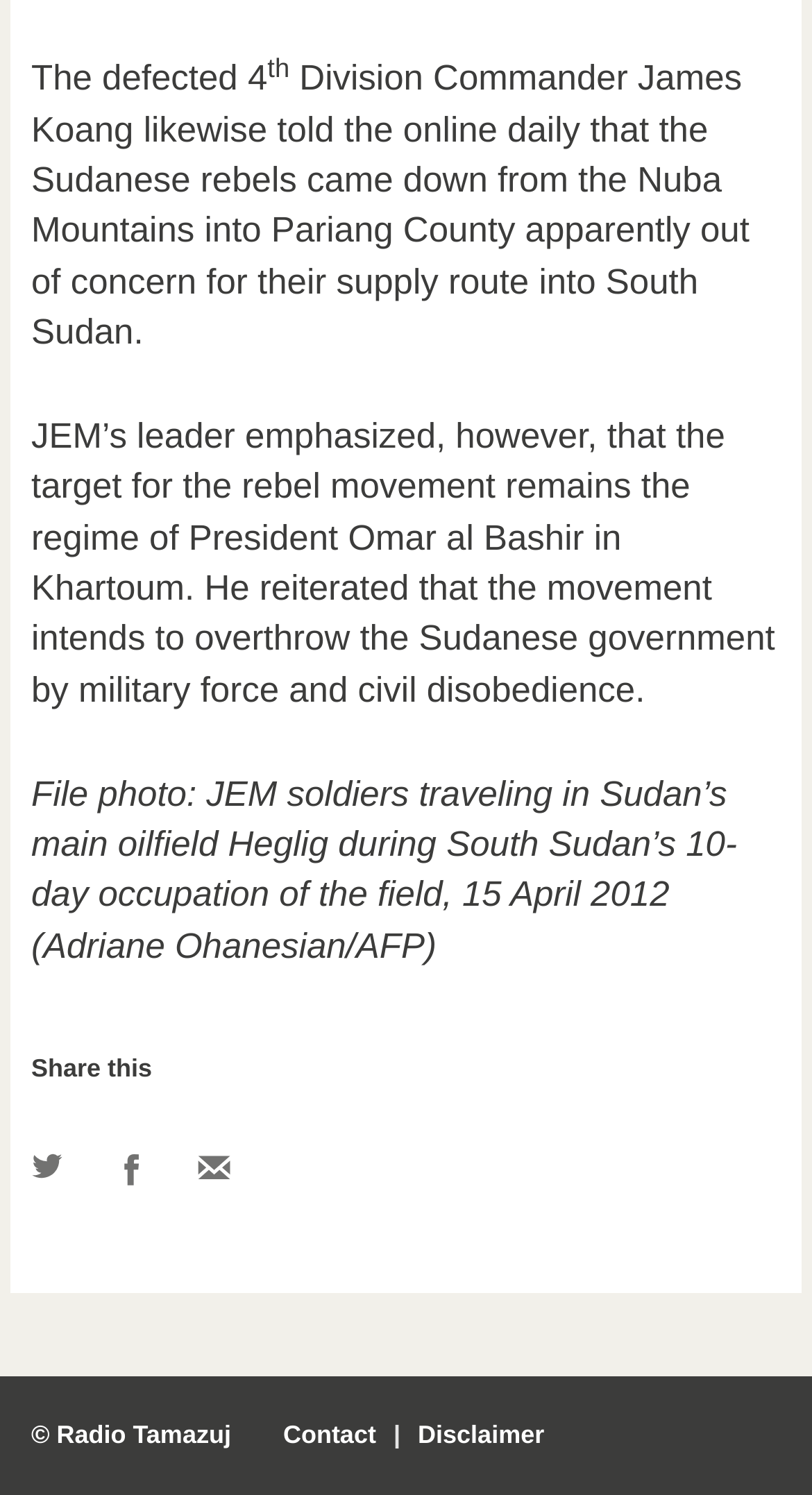Who is the leader of JEM?
Using the image as a reference, answer with just one word or a short phrase.

JEM’s leader